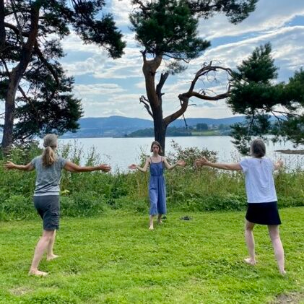What type of clothing are the individuals wearing?
Based on the visual content, answer with a single word or a brief phrase.

Relaxed clothing